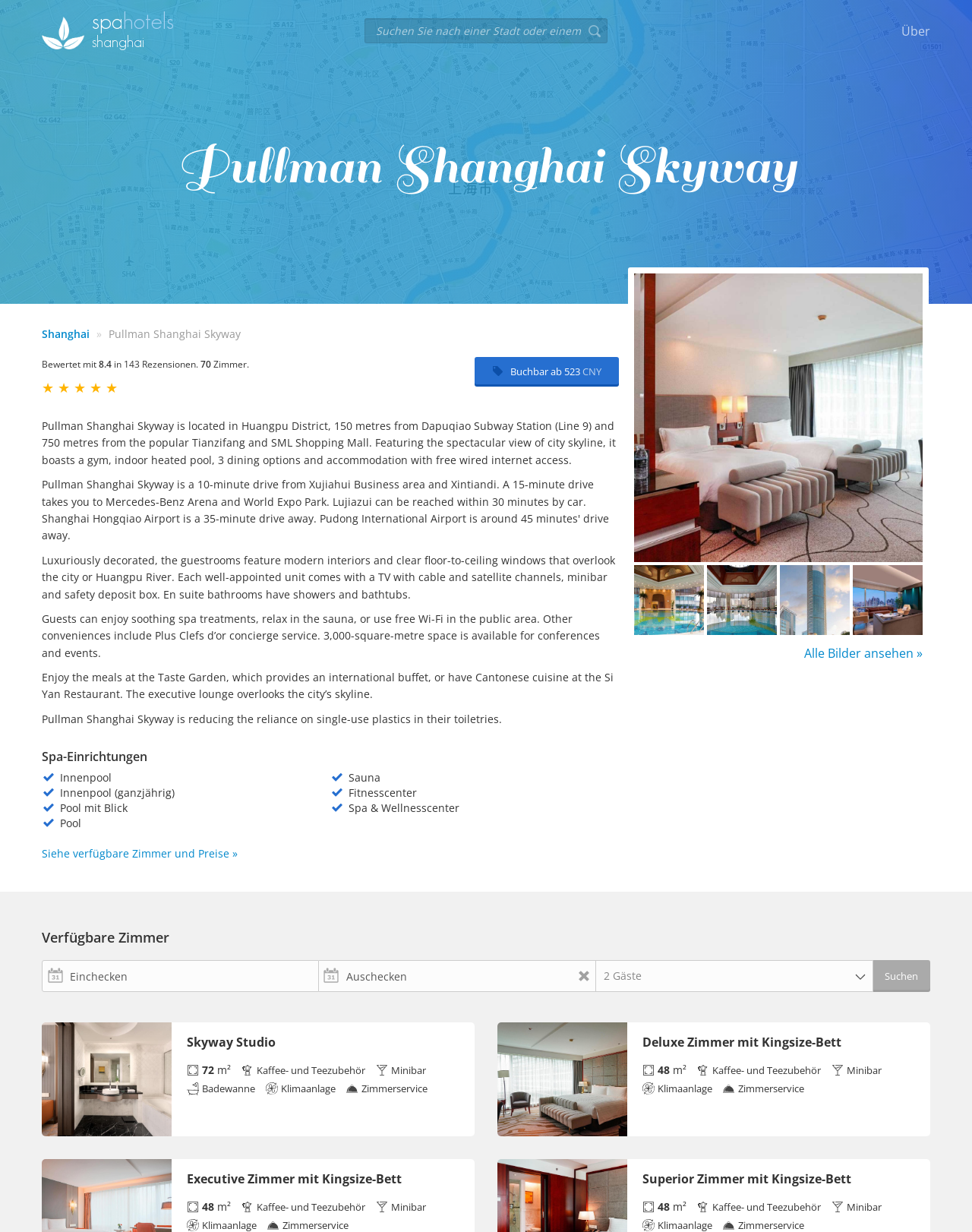Find the bounding box coordinates for the area that should be clicked to accomplish the instruction: "Click on Über".

[0.927, 0.018, 0.957, 0.032]